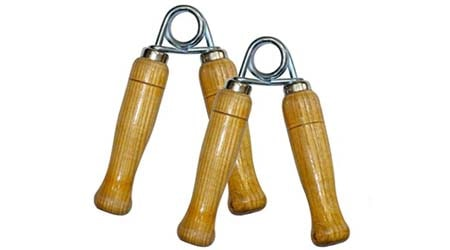Answer succinctly with a single word or phrase:
What is the range of tension adjustment in kg?

10 to 40 kg